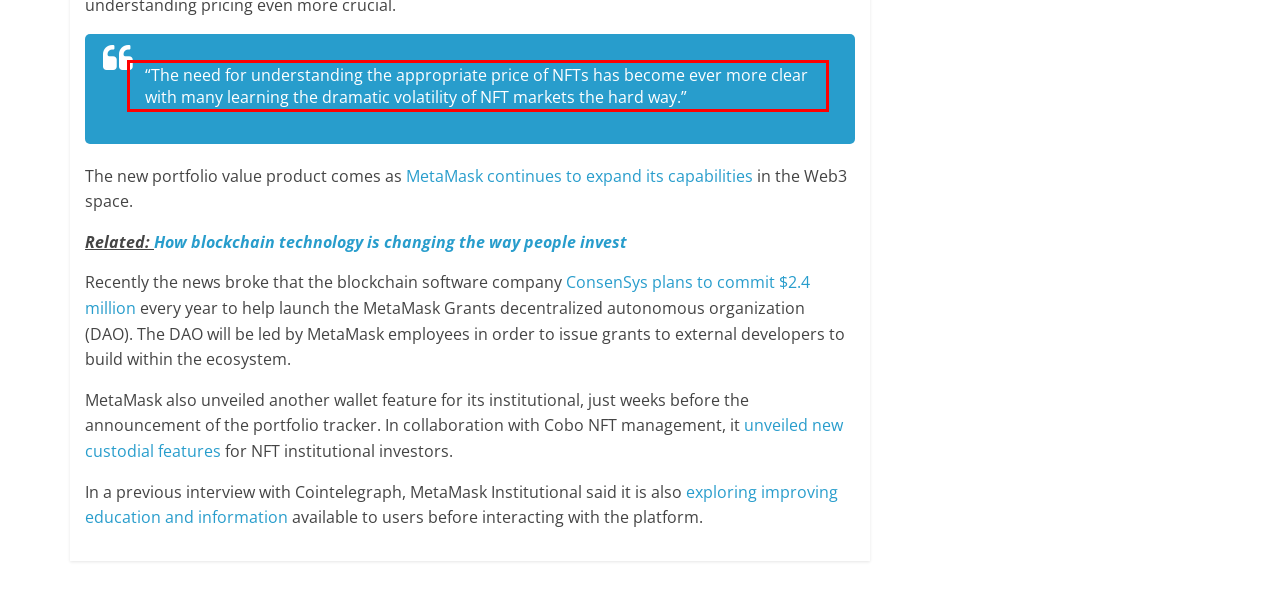Please perform OCR on the UI element surrounded by the red bounding box in the given webpage screenshot and extract its text content.

“The need for understanding the appropriate price of NFTs has become ever more clear with many learning the dramatic volatility of NFT markets the hard way.”